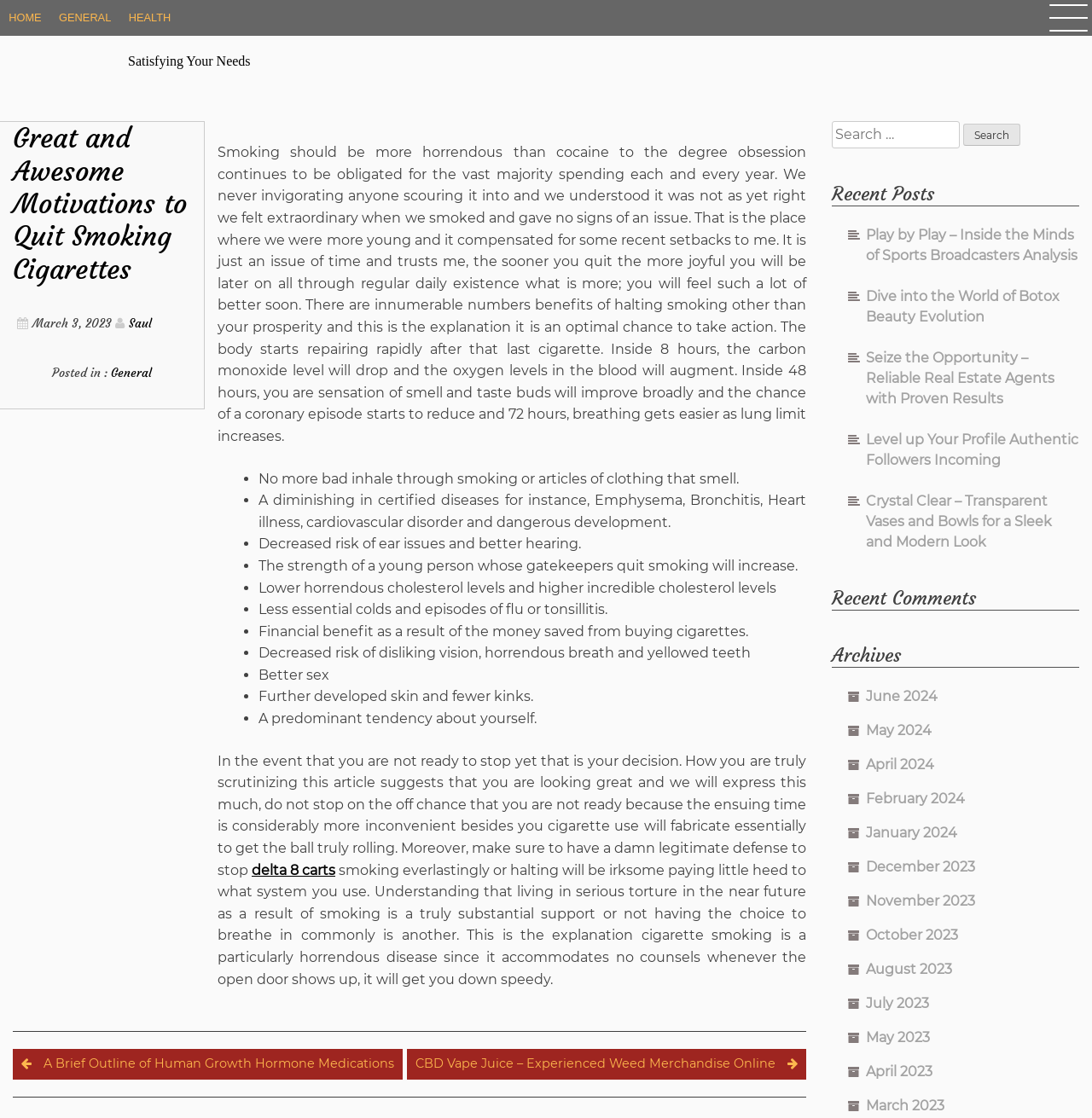Provide a short answer to the following question with just one word or phrase: Who is the author of the article?

Saul